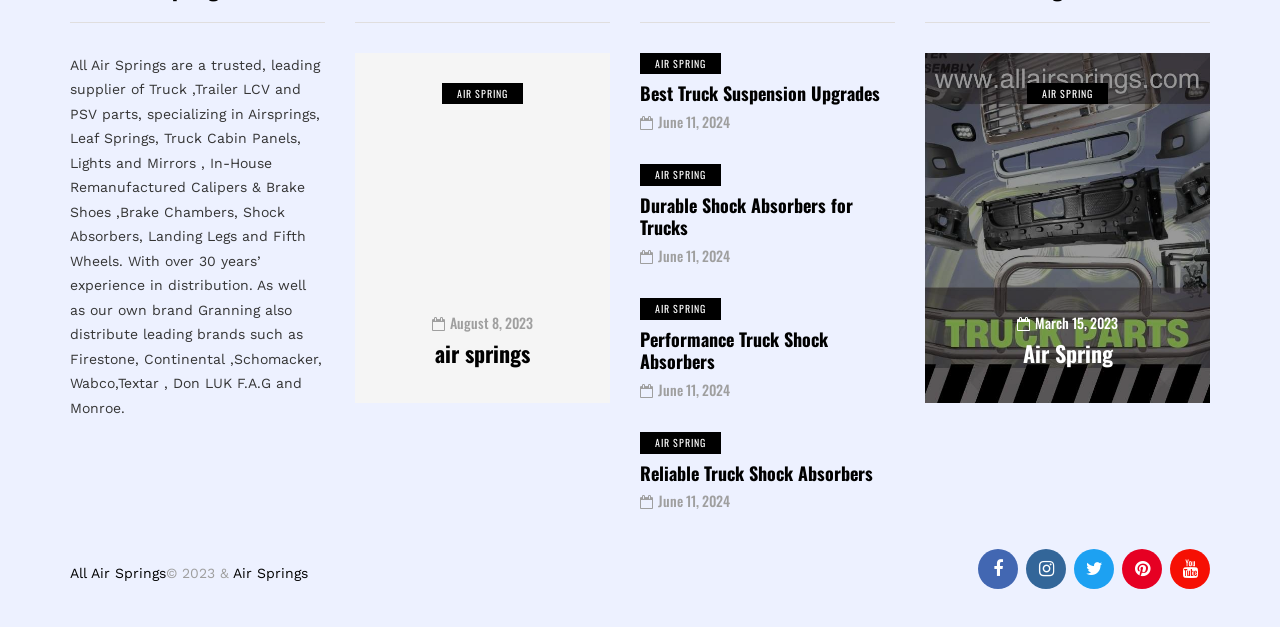Please predict the bounding box coordinates of the element's region where a click is necessary to complete the following instruction: "check the time of March 15, 2023". The coordinates should be represented by four float numbers between 0 and 1, i.e., [left, top, right, bottom].

[0.352, 0.497, 0.416, 0.531]